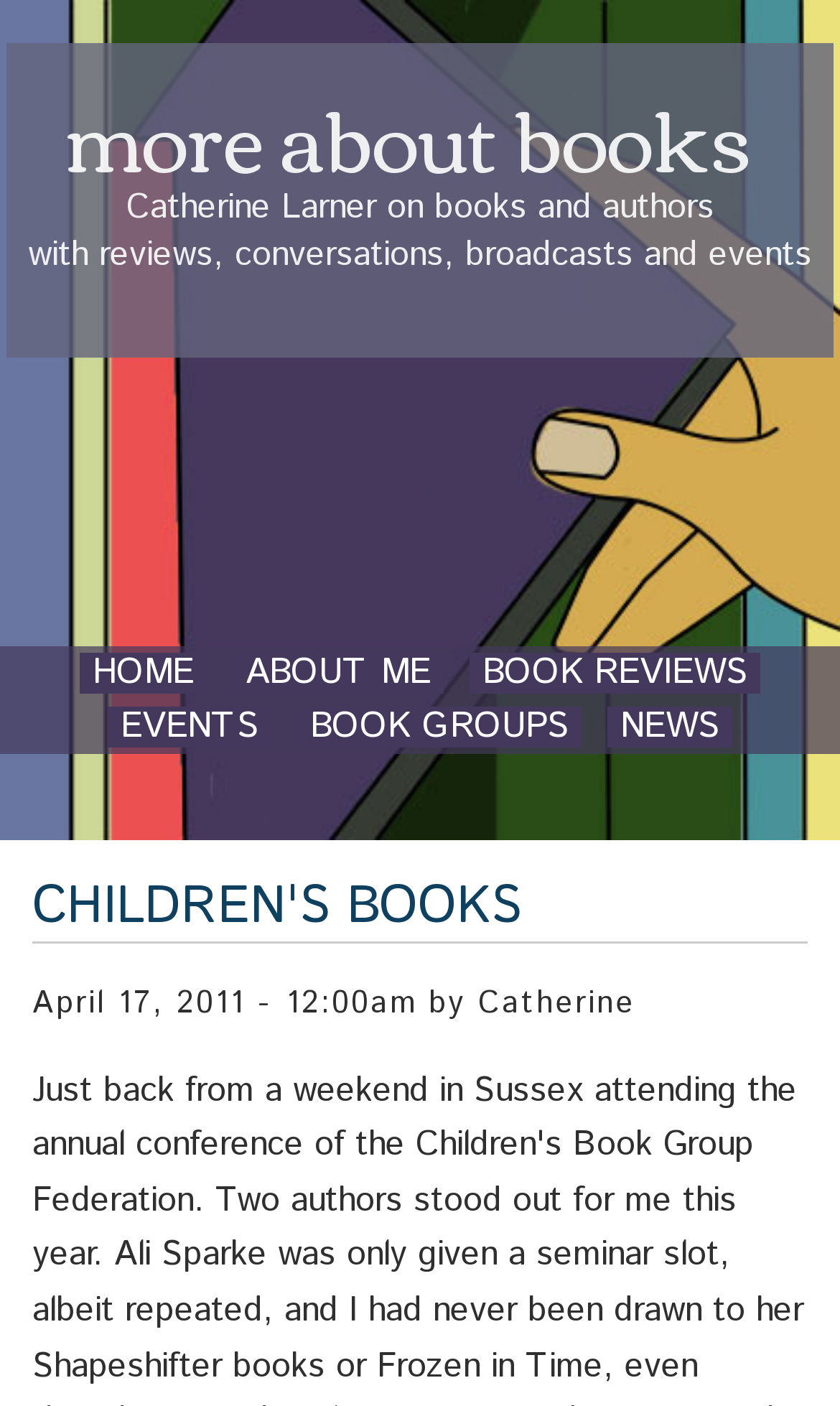What is the author's name?
Based on the image, answer the question in a detailed manner.

The author's name is mentioned in the StaticText element 'Catherine Larner on books and authors' within the banner 'Site header'.